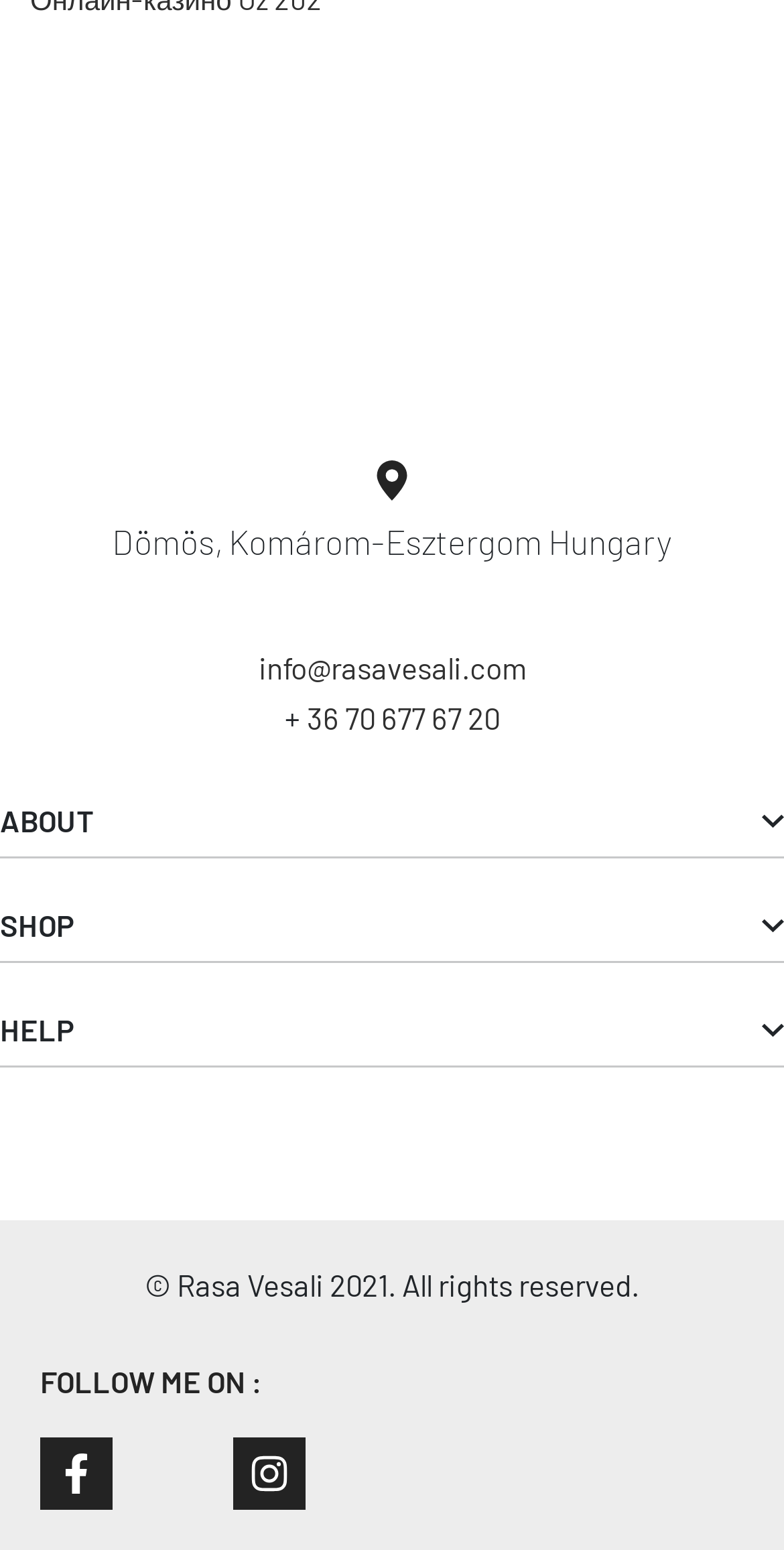Indicate the bounding box coordinates of the element that must be clicked to execute the instruction: "View ceramic artworks". The coordinates should be given as four float numbers between 0 and 1, i.e., [left, top, right, bottom].

[0.0, 0.686, 0.295, 0.719]